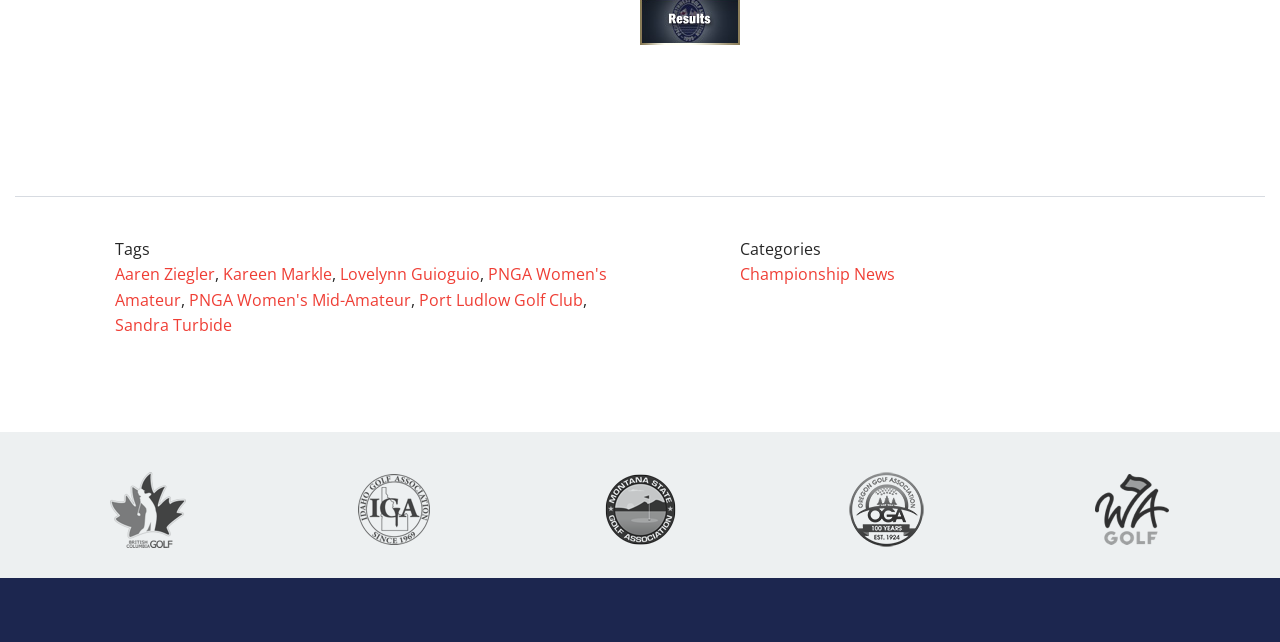Can you identify the bounding box coordinates of the clickable region needed to carry out this instruction: 'View the image of Sandra Turbide'? The coordinates should be four float numbers within the range of 0 to 1, stated as [left, top, right, bottom].

[0.663, 0.735, 0.721, 0.852]